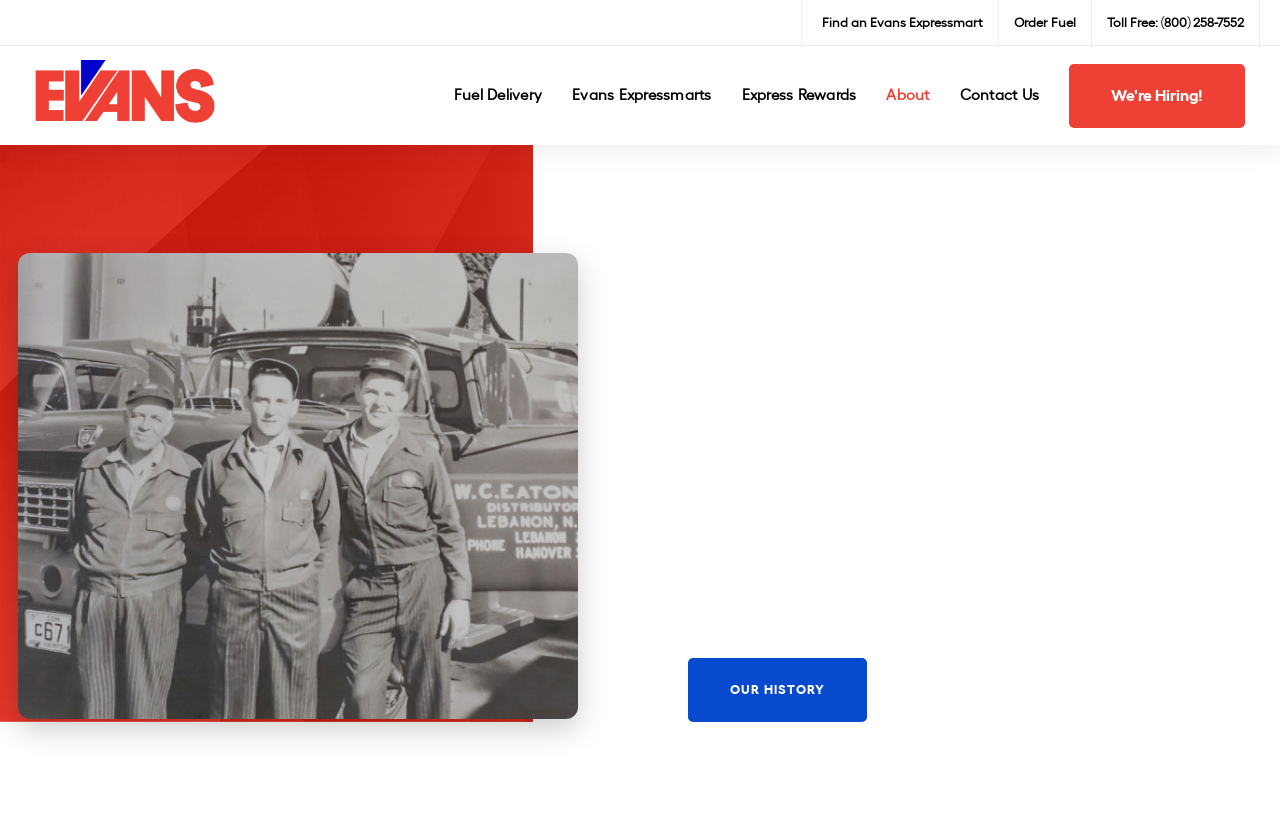Based on the visual content of the image, answer the question thoroughly: What is the name of the convenience store chain?

I found the name of the convenience store chain by looking at the image and link 'Evans Expressmart' located at the top left of the webpage.